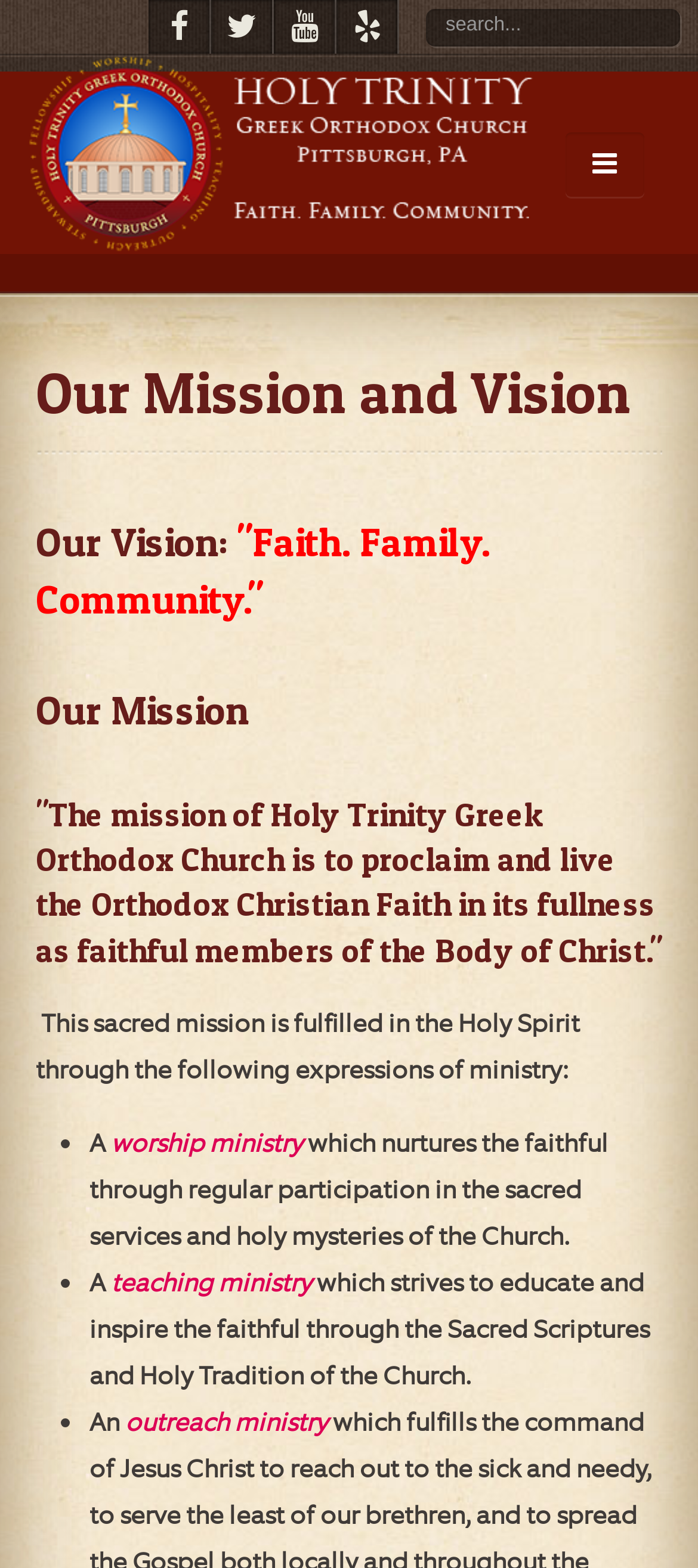Give a comprehensive overview of the webpage, including key elements.

The webpage is about Holy Trinity Greek Orthodox Church in Pittsburgh, PA, and it primarily focuses on the church's mission and vision. At the top of the page, there is a search bar with a text box, allowing users to search for specific content. 

On the top-left corner, there are four social media links, represented by icons, and a church logo with text, which is a prominent element on the page. 

Below the logo, there is a section dedicated to the church's mission and vision. The heading "Our Mission and Vision" is followed by a subheading "Our Vision: 'Faith. Family. Community.'" and then "Our Mission". The mission statement is a lengthy paragraph that explains the church's purpose. 

Under the mission statement, there is a list of expressions of ministry, marked by bullet points. The list includes worship ministry, teaching ministry, and outreach ministry, each with a brief description. The text is organized in a clear and readable format, making it easy to understand the church's goals and objectives.